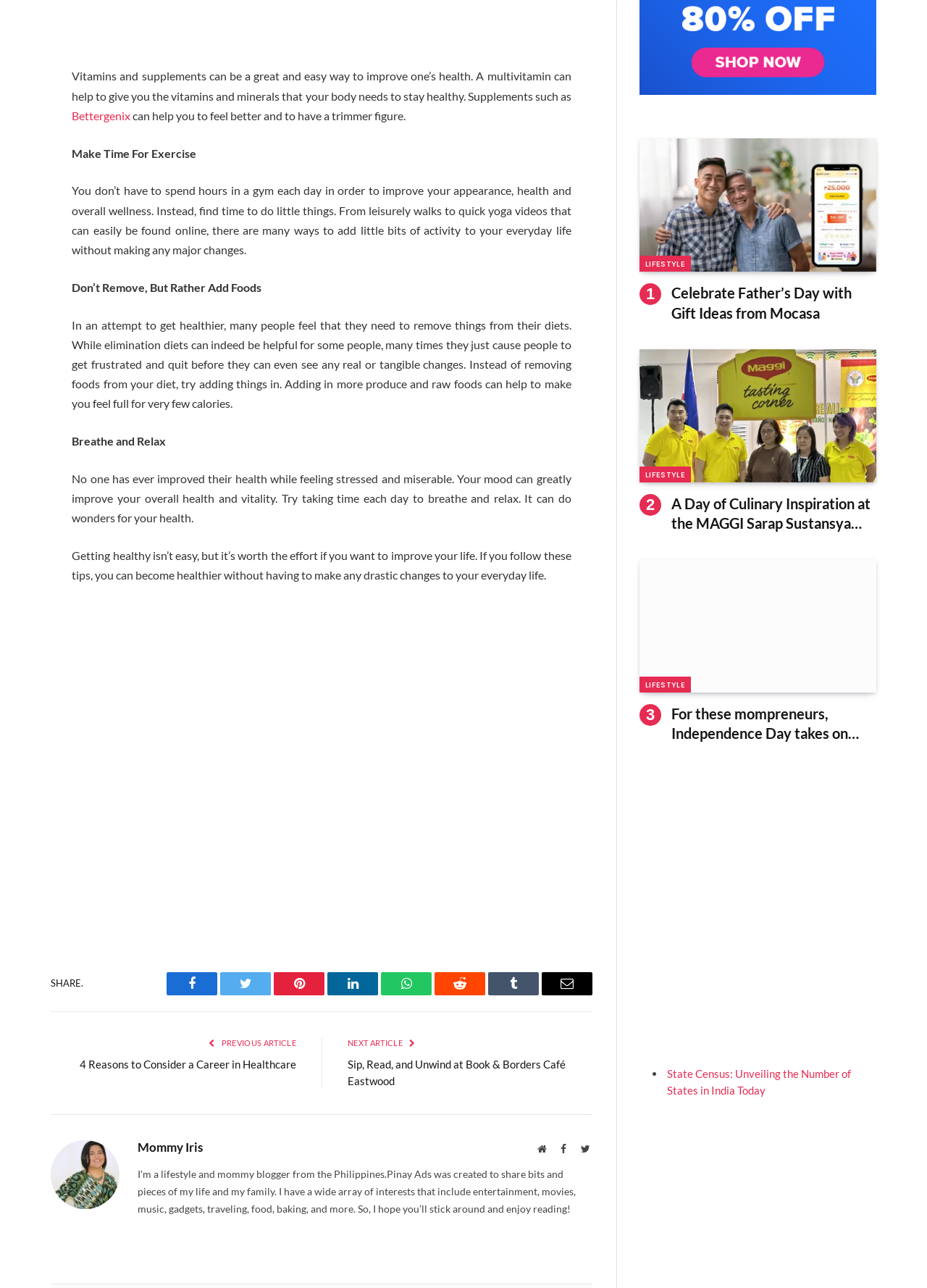Provide a one-word or brief phrase answer to the question:
What is the purpose of the 'SHARE' button?

To share the article